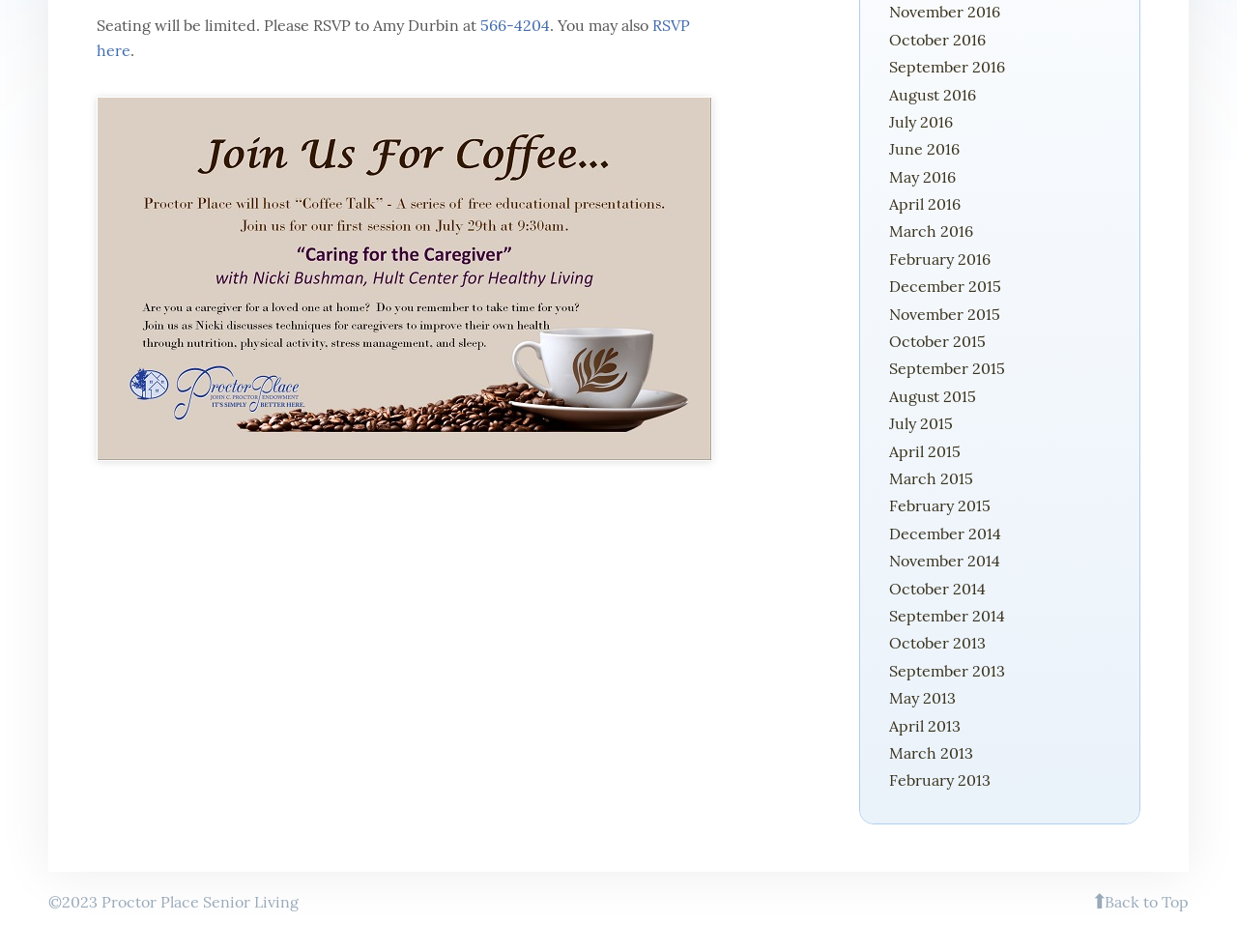Specify the bounding box coordinates (top-left x, top-left y, bottom-right x, bottom-right y) of the UI element in the screenshot that matches this description: 566-4204

[0.388, 0.016, 0.445, 0.037]